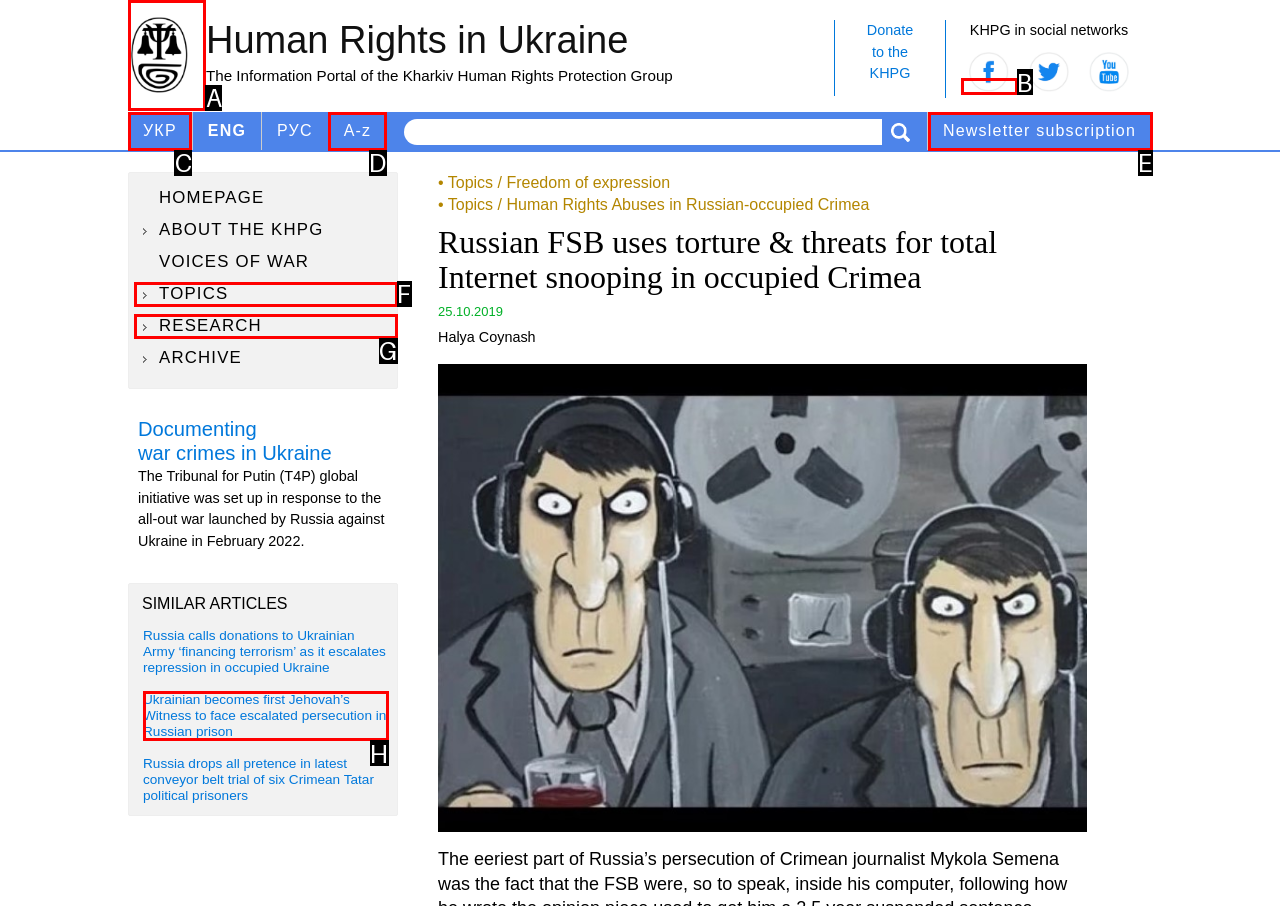What is the letter of the UI element you should click to Subscribe to the newsletter? Provide the letter directly.

E